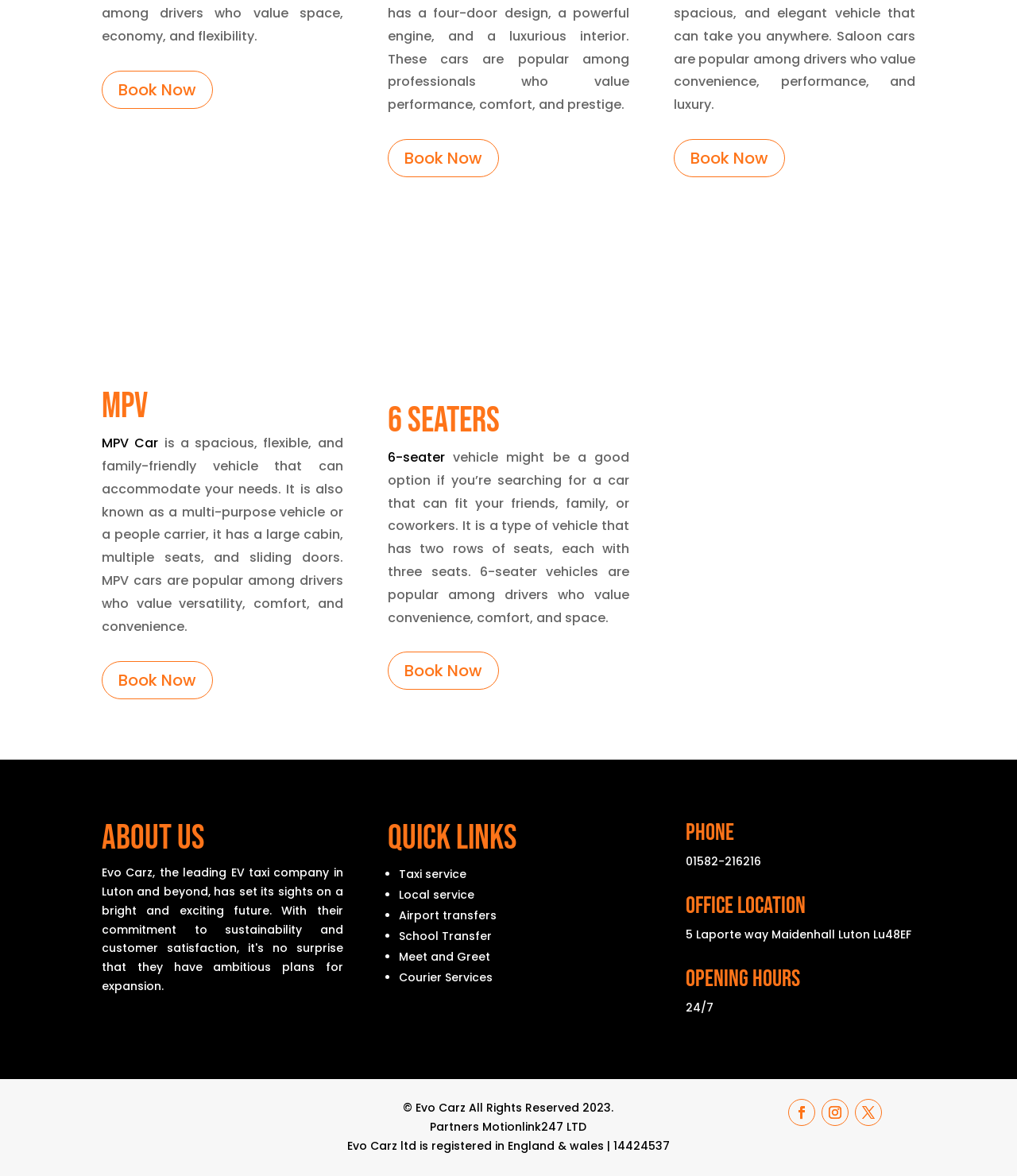Determine the bounding box for the described HTML element: "Book Now". Ensure the coordinates are four float numbers between 0 and 1 in the format [left, top, right, bottom].

[0.663, 0.118, 0.772, 0.151]